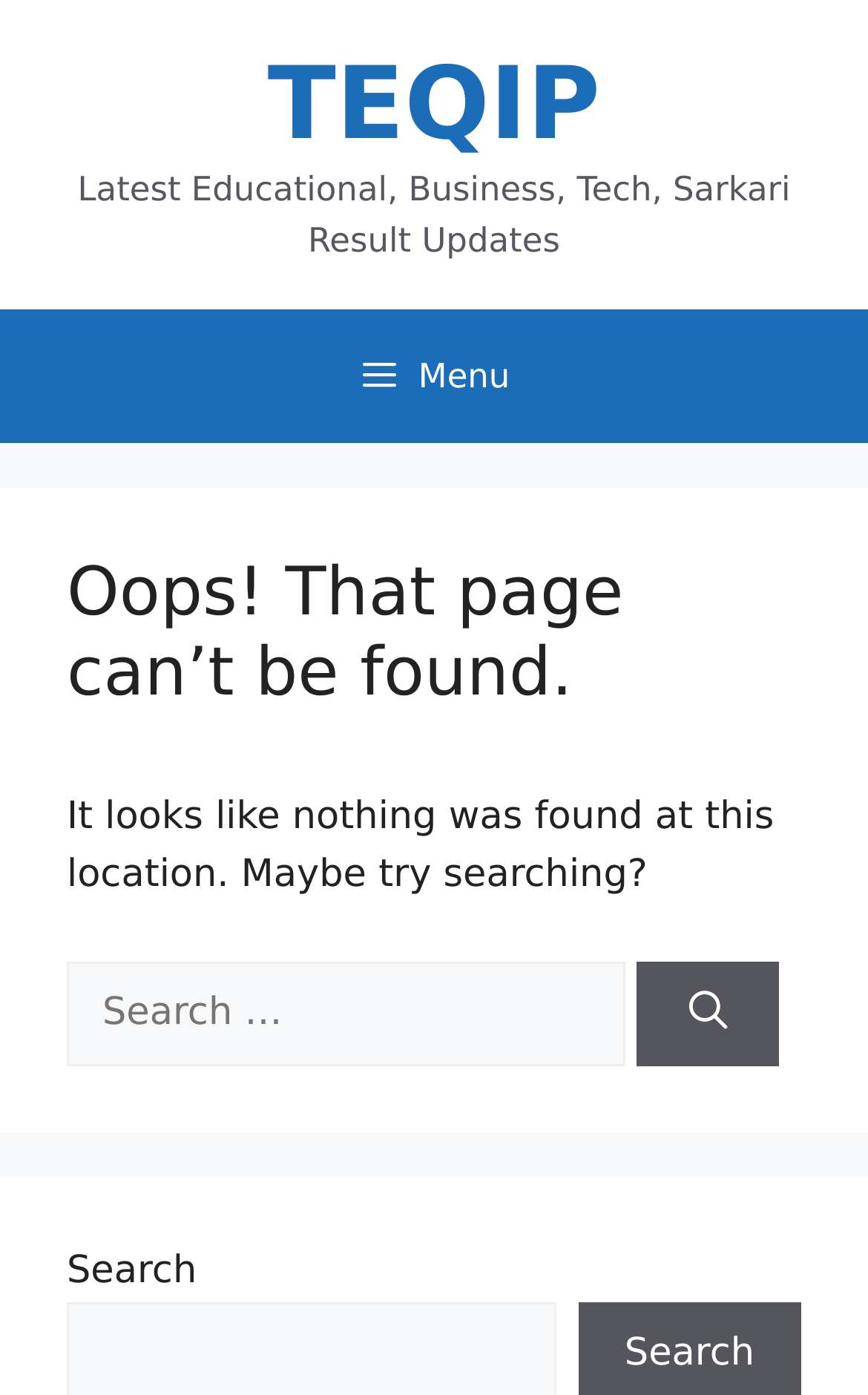Please find the top heading of the webpage and generate its text.

Oops! That page can’t be found.